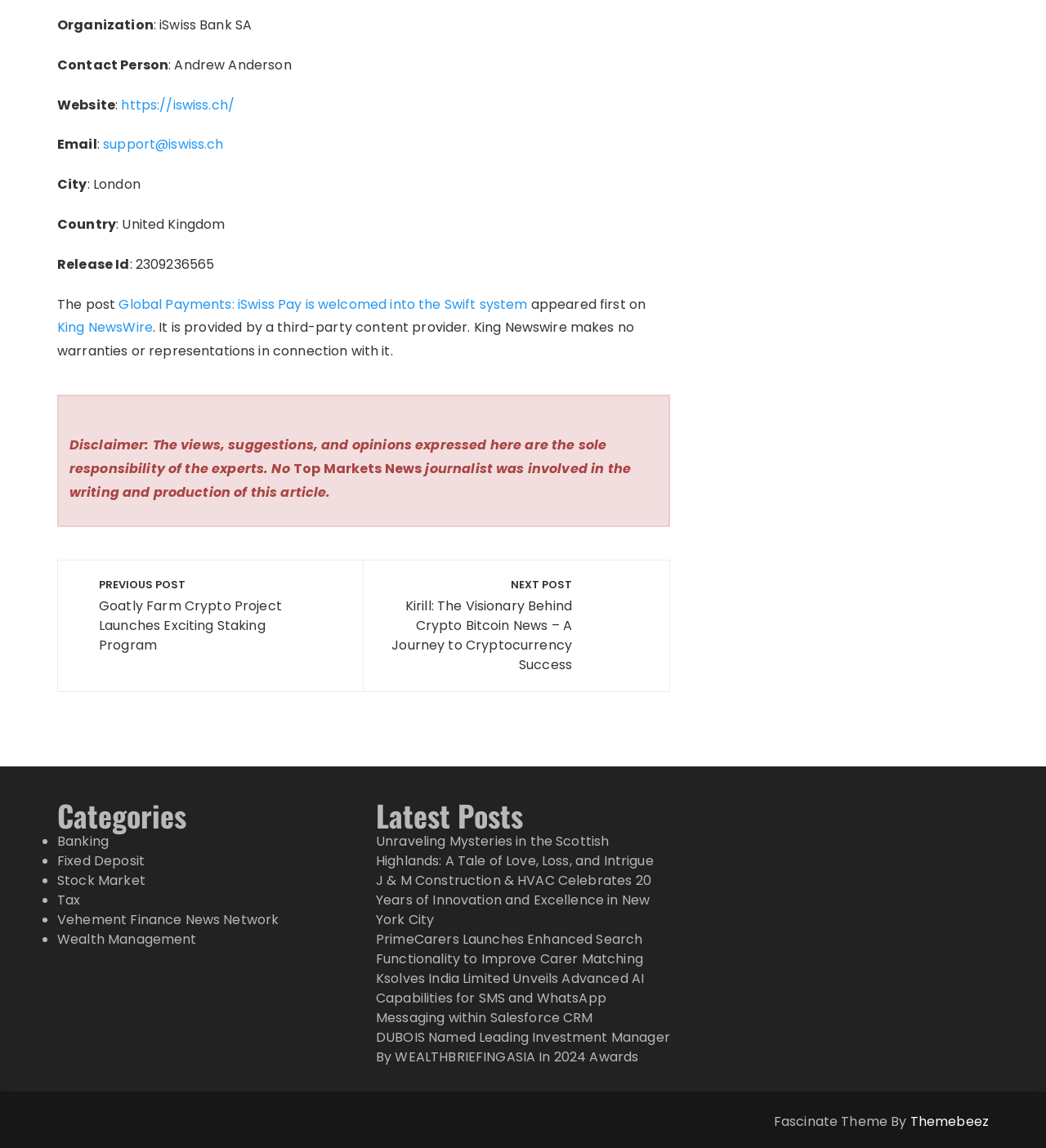Indicate the bounding box coordinates of the element that needs to be clicked to satisfy the following instruction: "View the latest post about Goatly Farm Crypto Project Launches Exciting Staking Program". The coordinates should be four float numbers between 0 and 1, i.e., [left, top, right, bottom].

[0.079, 0.502, 0.323, 0.571]